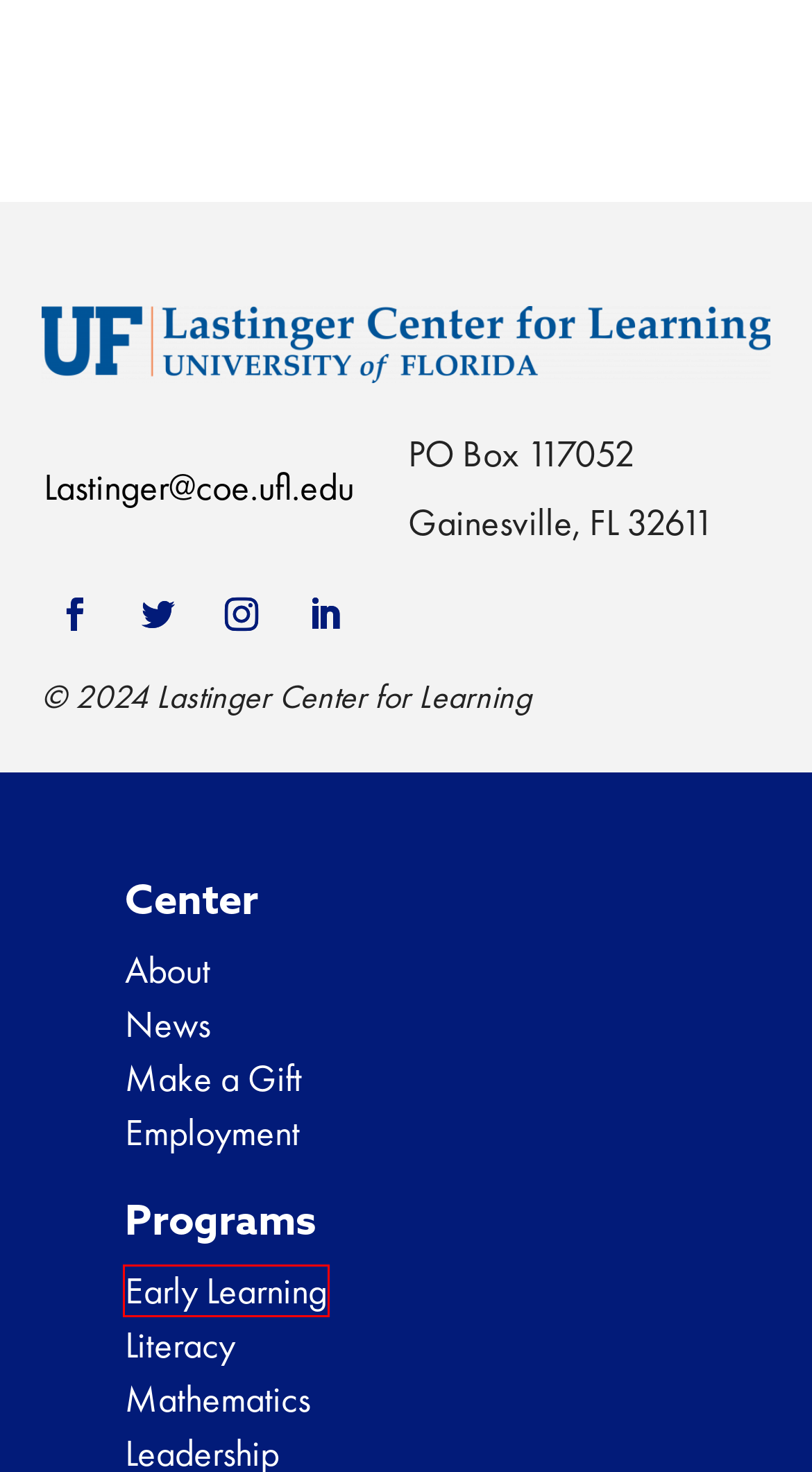Given a screenshot of a webpage featuring a red bounding box, identify the best matching webpage description for the new page after the element within the red box is clicked. Here are the options:
A. Mathematics | Lastinger Center for Learning
B. News | Lastinger Center for Learning
C. Donate | Lastinger Center for Learning
D. Early Learning | Lastinger Center for Learning
E. Literacy | Lastinger Center for Learning
F. Leadership | Lastinger Center for Learning
G. About | Lastinger Center for Learning
H. Team | Lastinger Center for Learning

D